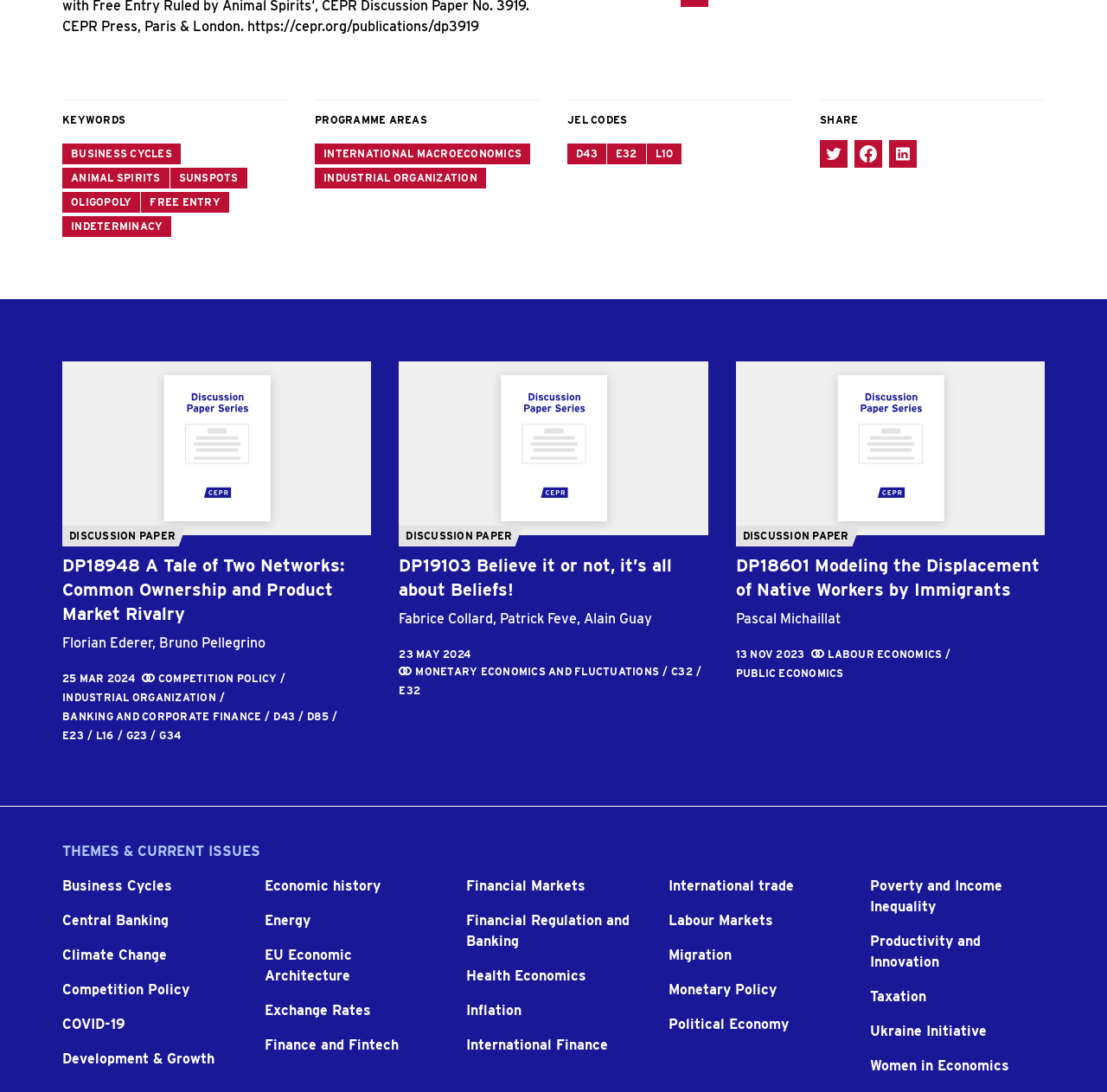From the given element description: "E32", find the bounding box for the UI element. Provide the coordinates as four float numbers between 0 and 1, in the order [left, top, right, bottom].

[0.548, 0.131, 0.583, 0.15]